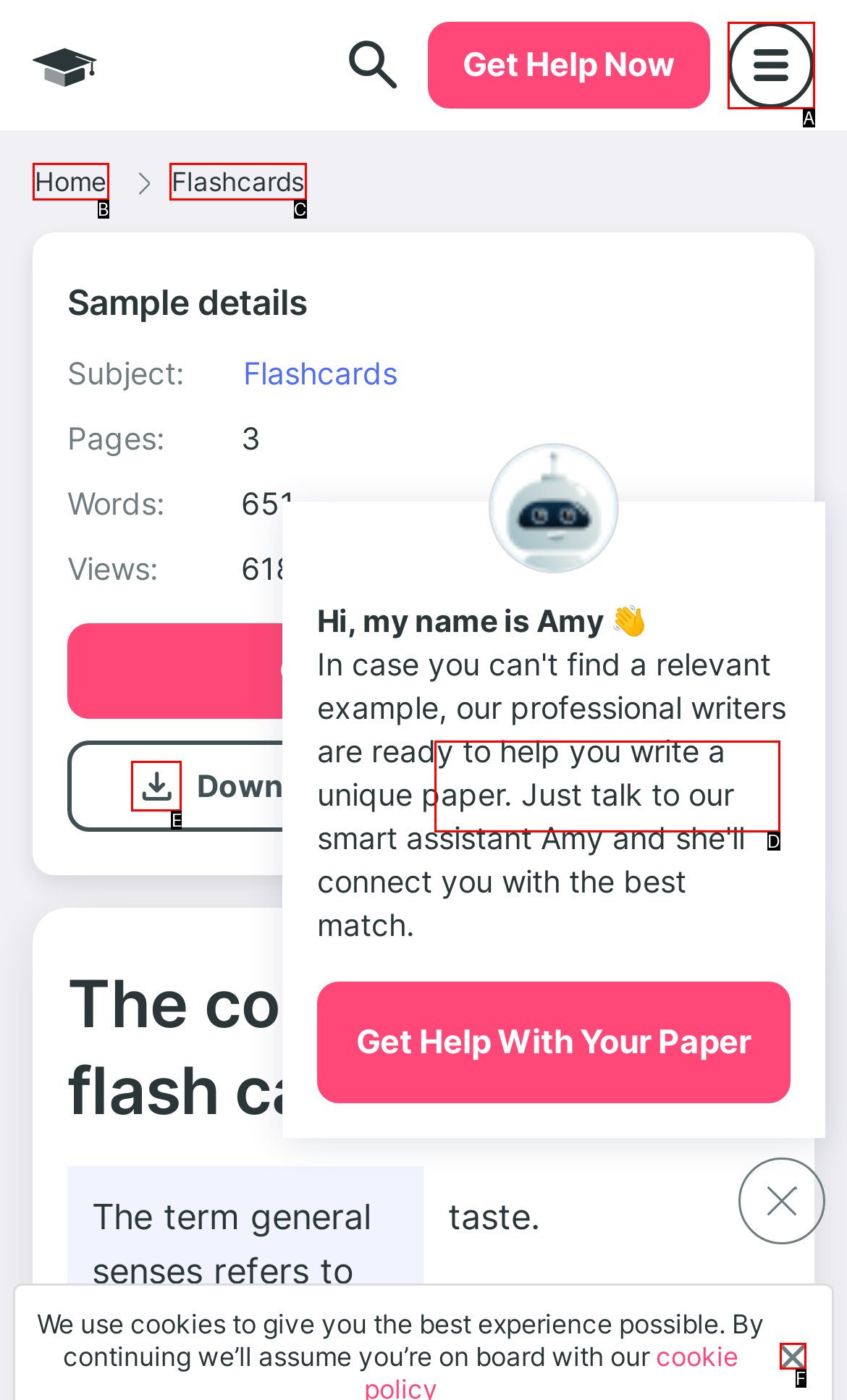Examine the description: parent_node: Download and indicate the best matching option by providing its letter directly from the choices.

E